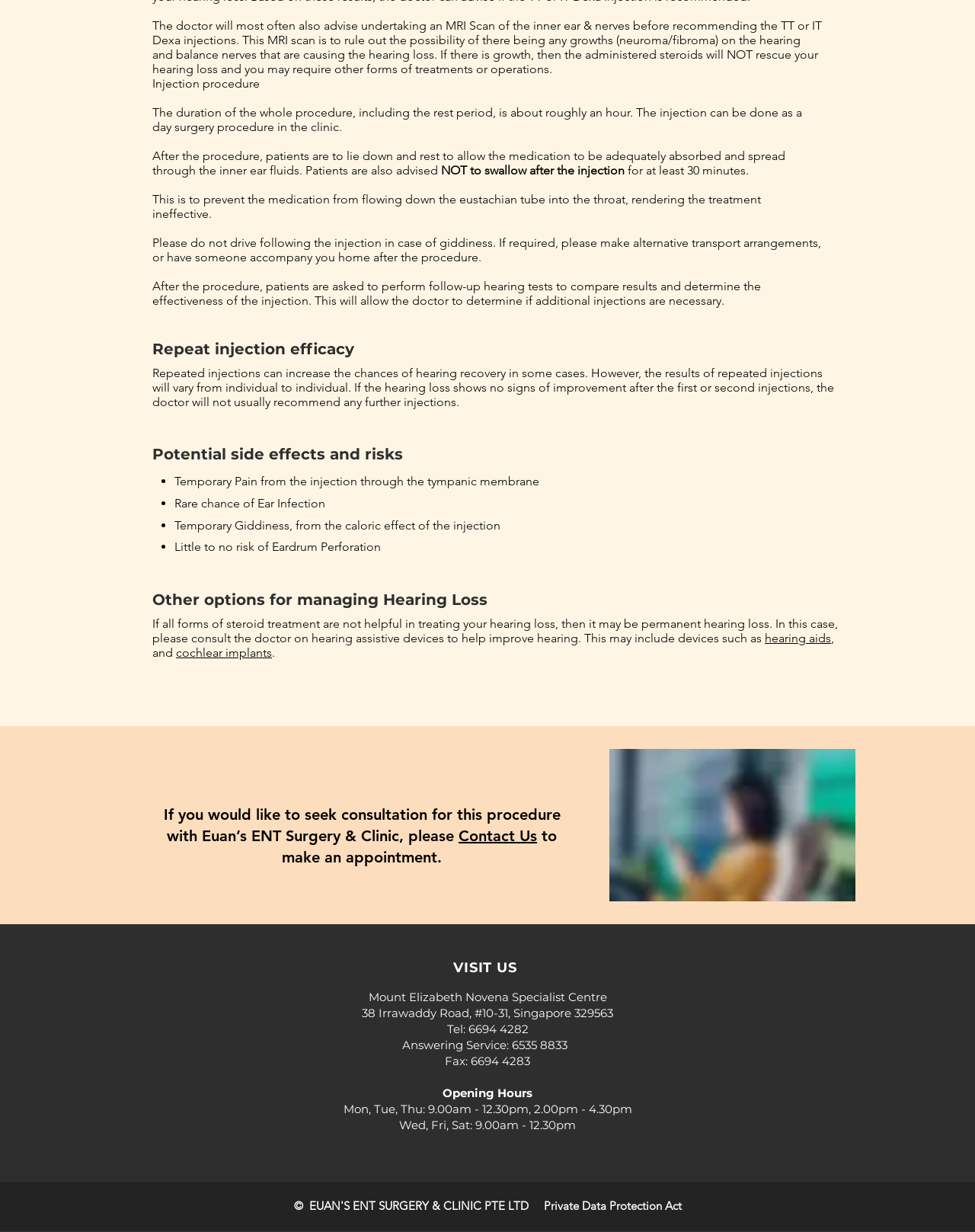Given the description of the UI element: "hearing aids", predict the bounding box coordinates in the form of [left, top, right, bottom], with each value being a float between 0 and 1.

[0.784, 0.512, 0.852, 0.524]